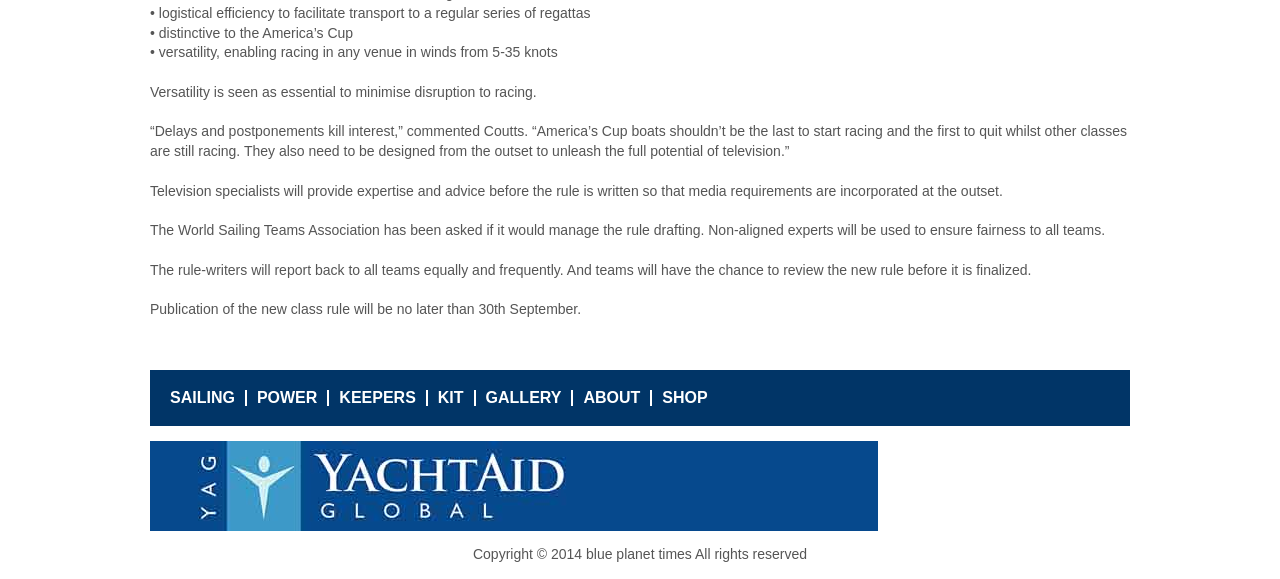Determine the bounding box coordinates of the section to be clicked to follow the instruction: "Click on SAILING". The coordinates should be given as four float numbers between 0 and 1, formatted as [left, top, right, bottom].

[0.133, 0.672, 0.184, 0.701]